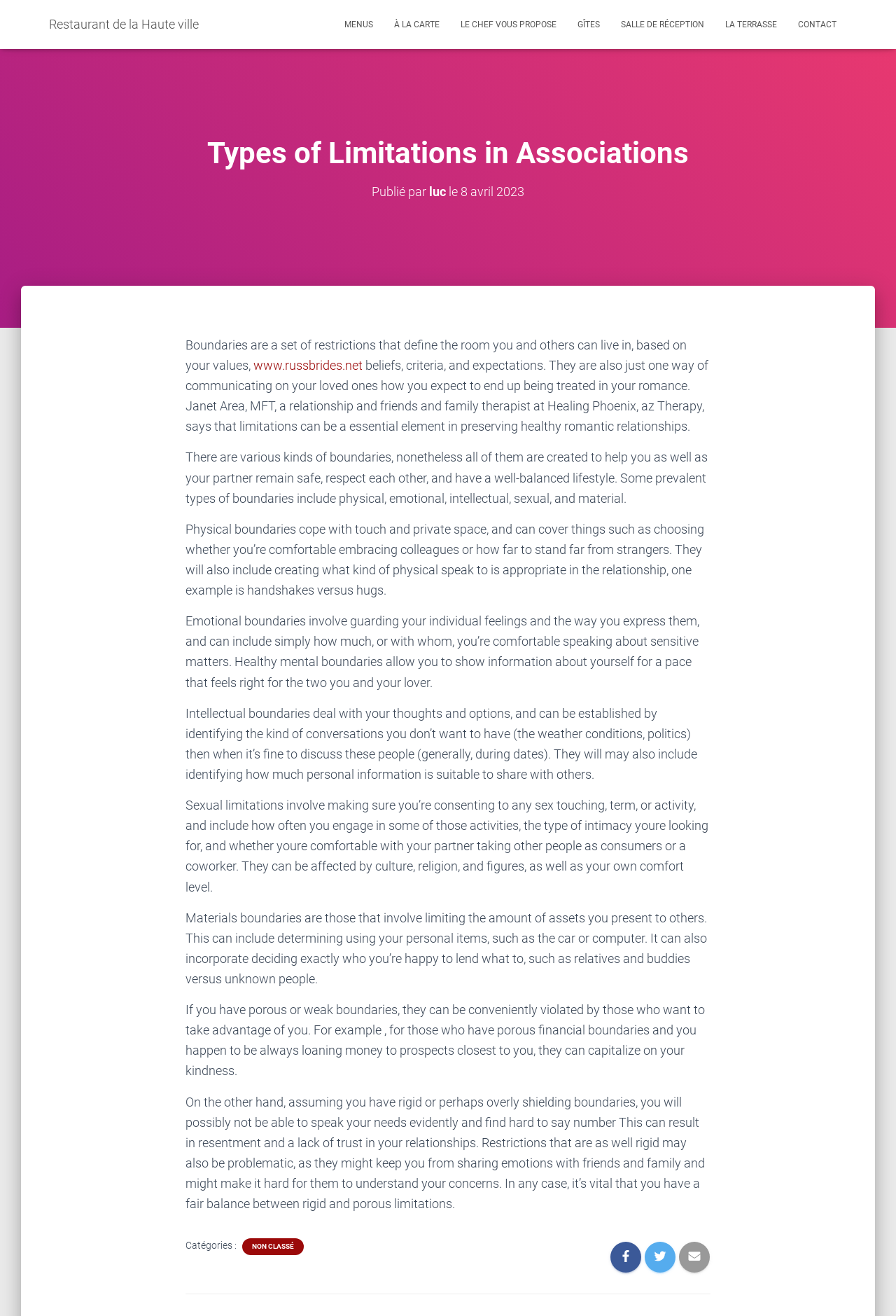What is the consequence of having porous or weak boundaries?
Carefully examine the image and provide a detailed answer to the question.

The webpage states that if you have porous or weak boundaries, they can be easily violated by those who want to take advantage of you, such as in the case of loaning money to others.